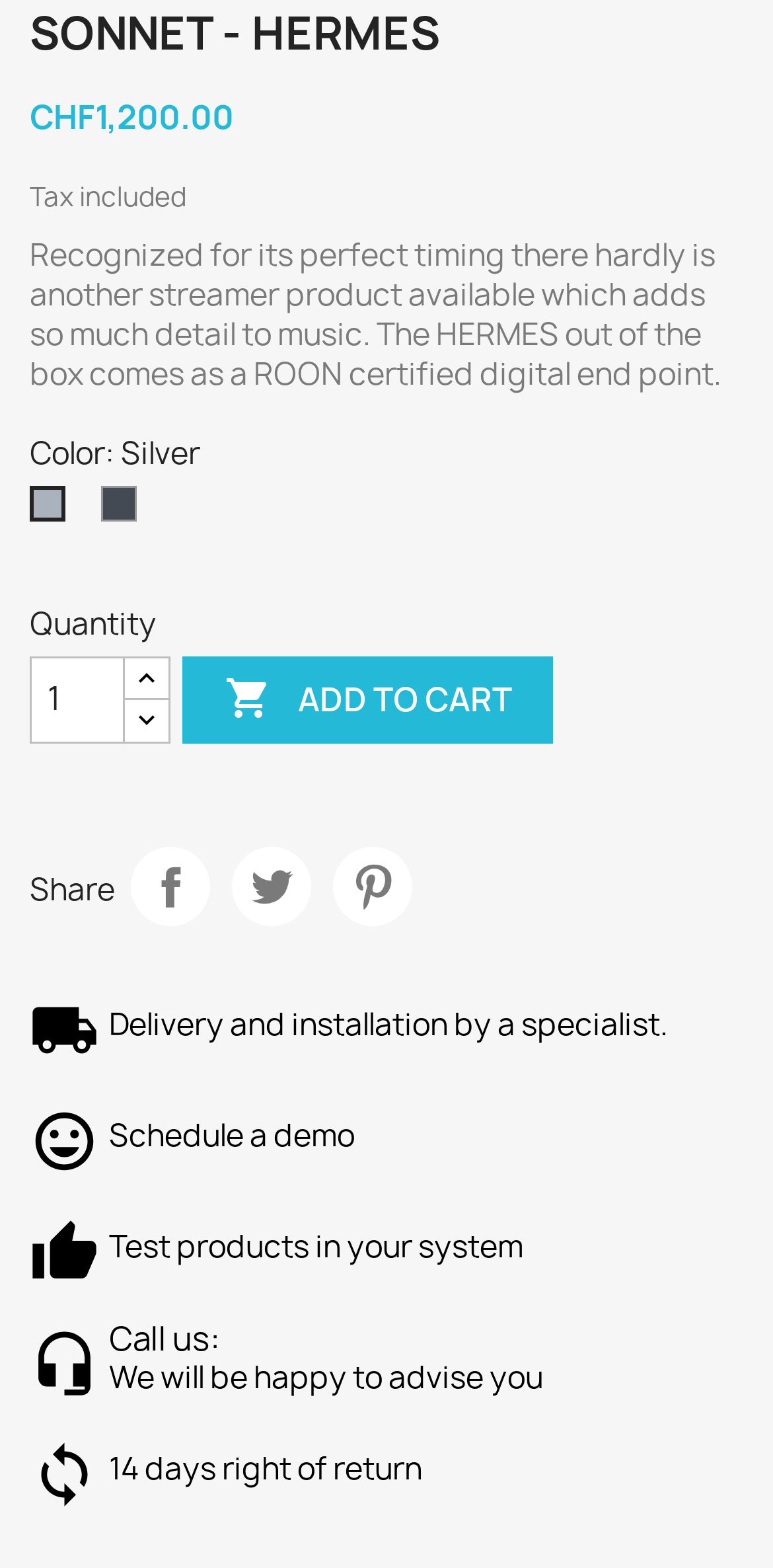Determine the bounding box coordinates of the clickable element necessary to fulfill the instruction: "View November 2023". Provide the coordinates as four float numbers within the 0 to 1 range, i.e., [left, top, right, bottom].

None